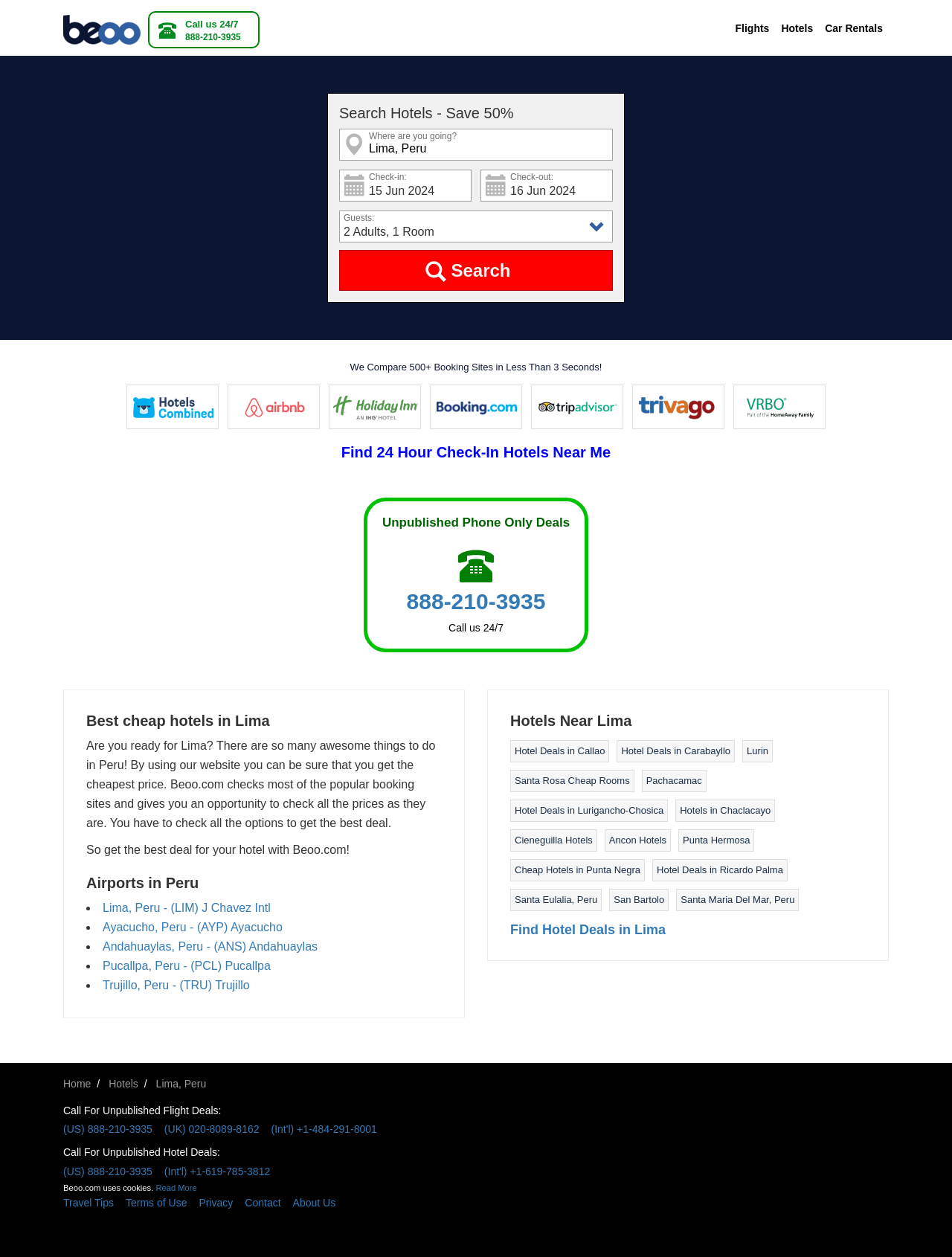What is the phone number for unpublished phone-only deals?
Please answer the question as detailed as possible.

The phone number for unpublished phone-only deals is 888-210-3935, which can be found in the 'Unpublished Phone Only Deals' section on the webpage.